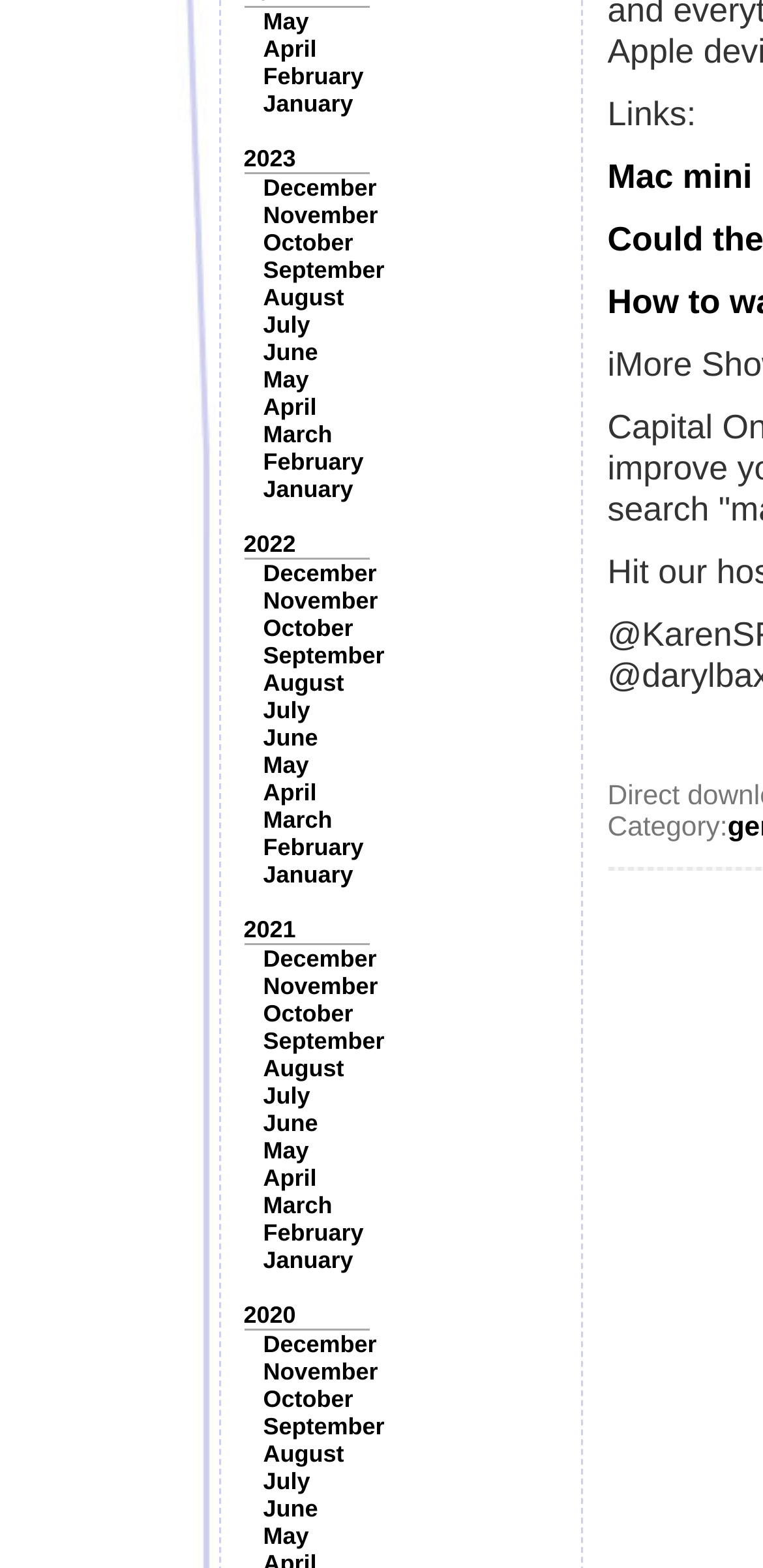Please specify the coordinates of the bounding box for the element that should be clicked to carry out this instruction: "Select March". The coordinates must be four float numbers between 0 and 1, formatted as [left, top, right, bottom].

[0.345, 0.268, 0.435, 0.286]